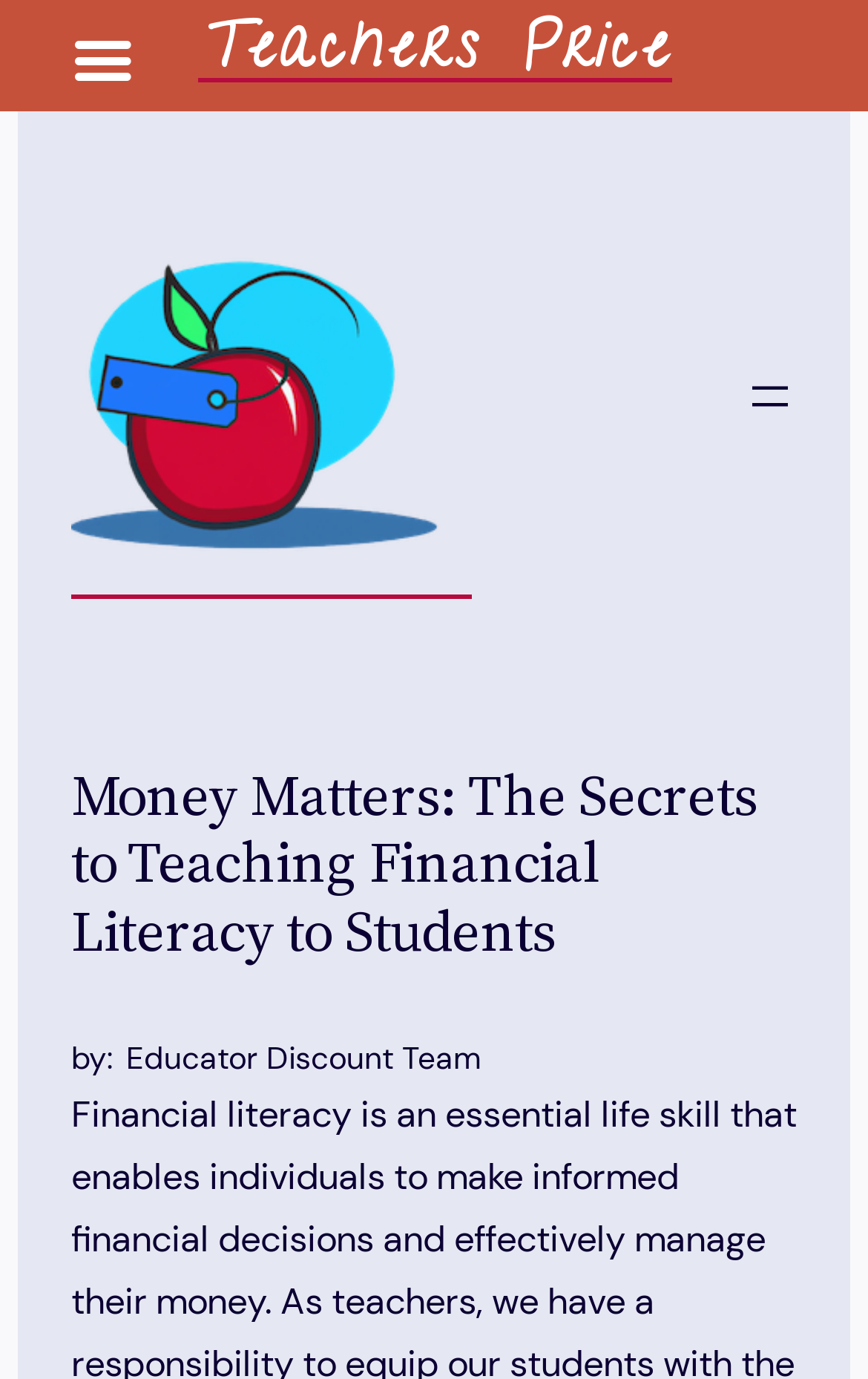Bounding box coordinates are specified in the format (top-left x, top-left y, bottom-right x, bottom-right y). All values are floating point numbers bounded between 0 and 1. Please provide the bounding box coordinate of the region this sentence describes: aria-label="Open menu"

[0.856, 0.268, 0.918, 0.306]